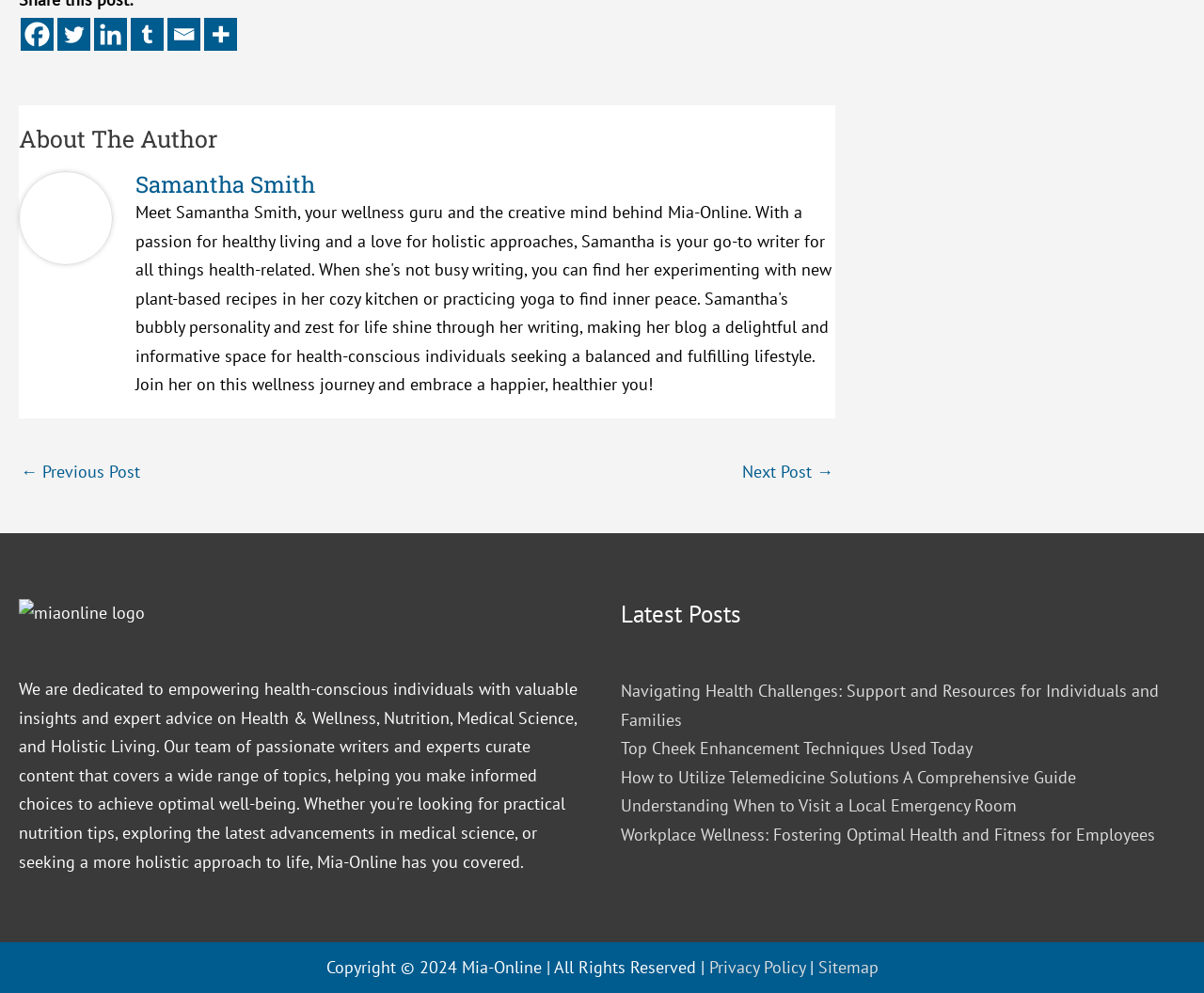Pinpoint the bounding box coordinates of the clickable area needed to execute the instruction: "View Samantha Smith's profile". The coordinates should be specified as four float numbers between 0 and 1, i.e., [left, top, right, bottom].

[0.112, 0.172, 0.694, 0.2]